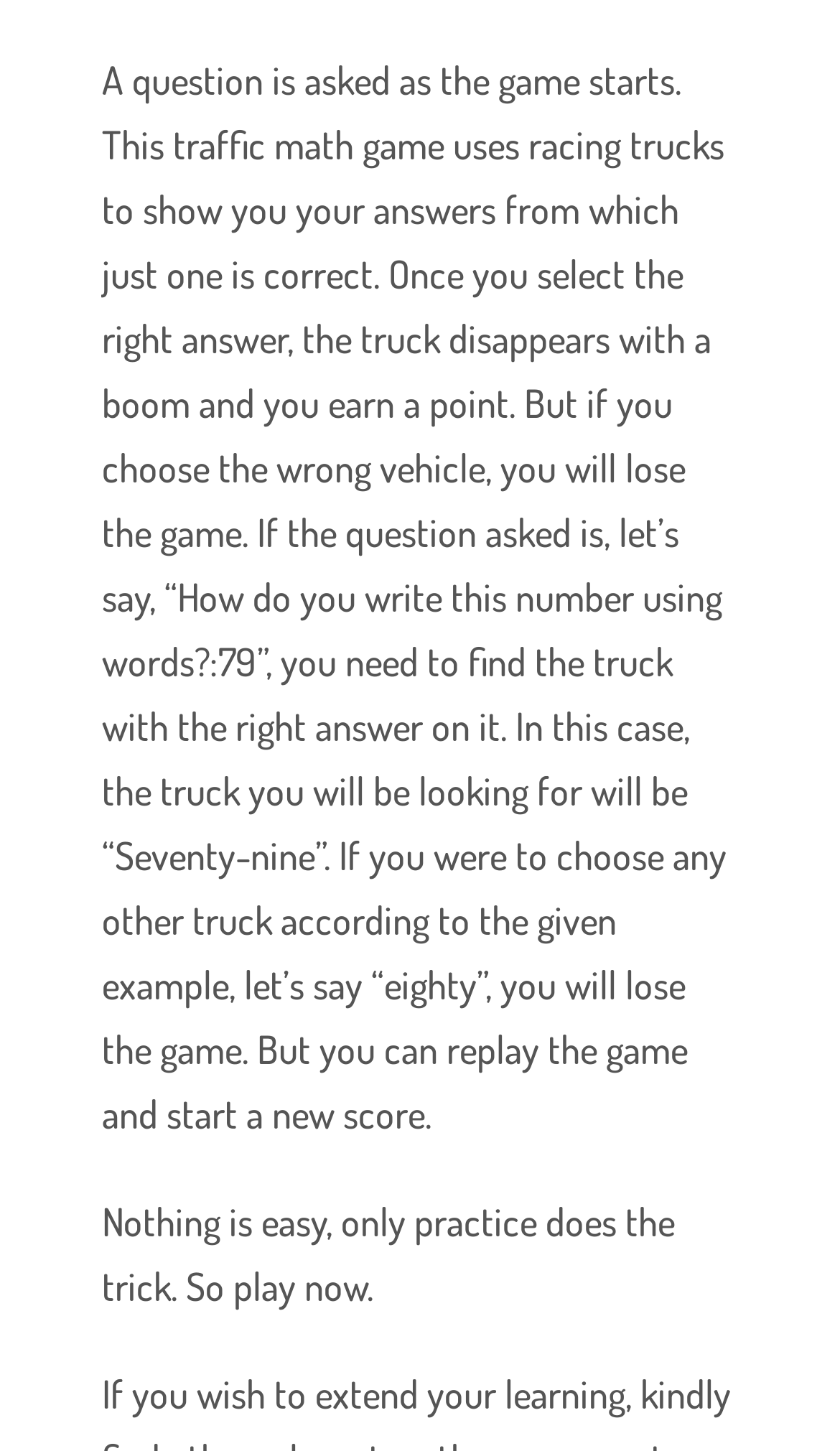Determine the bounding box coordinates for the clickable element to execute this instruction: "play games". Provide the coordinates as four float numbers between 0 and 1, i.e., [left, top, right, bottom].

[0.622, 0.143, 0.742, 0.175]